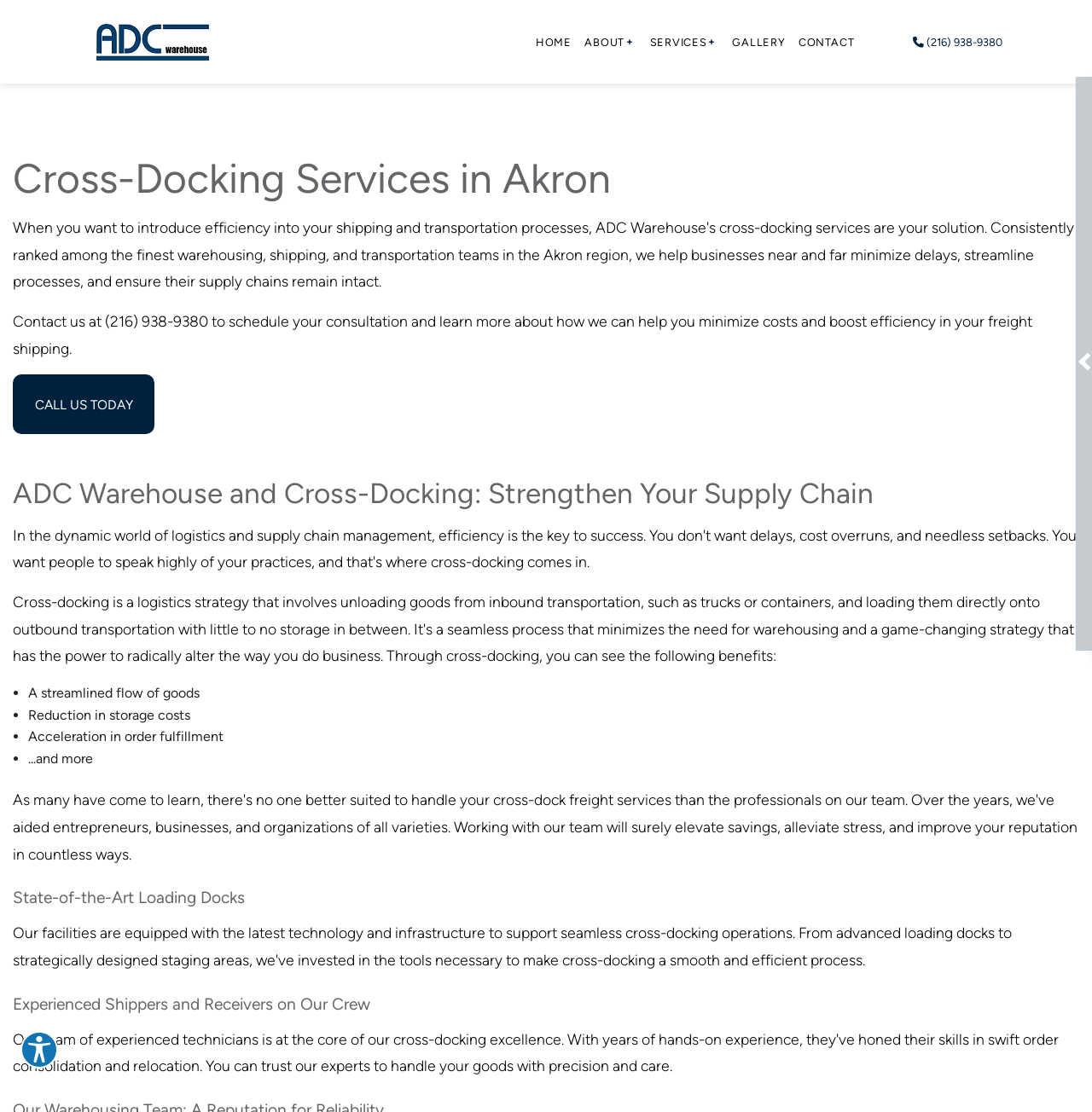Please mark the clickable region by giving the bounding box coordinates needed to complete this instruction: "View the gallery".

[0.664, 0.02, 0.725, 0.055]